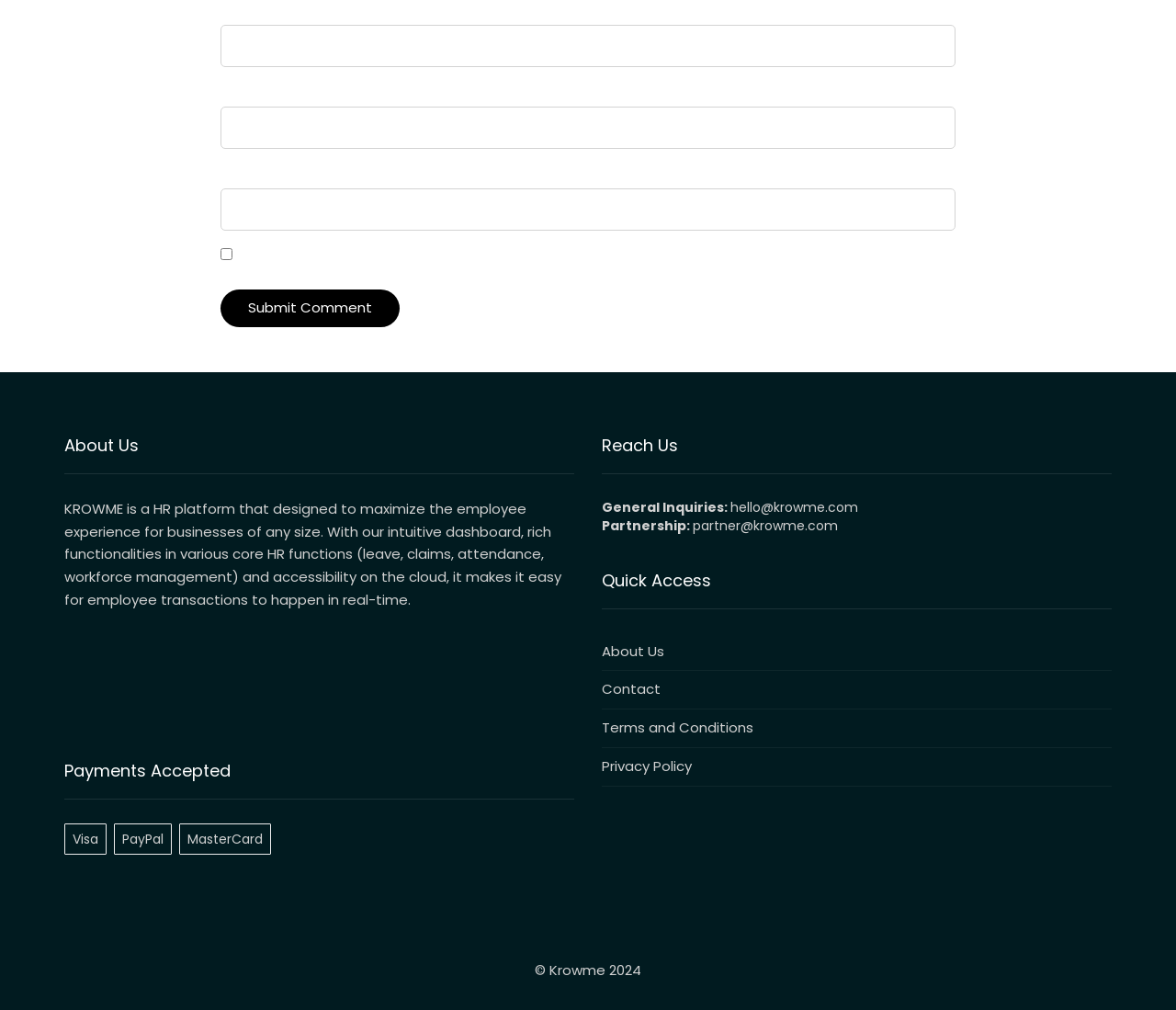Locate the bounding box coordinates of the segment that needs to be clicked to meet this instruction: "Contact us via email".

[0.621, 0.493, 0.73, 0.511]